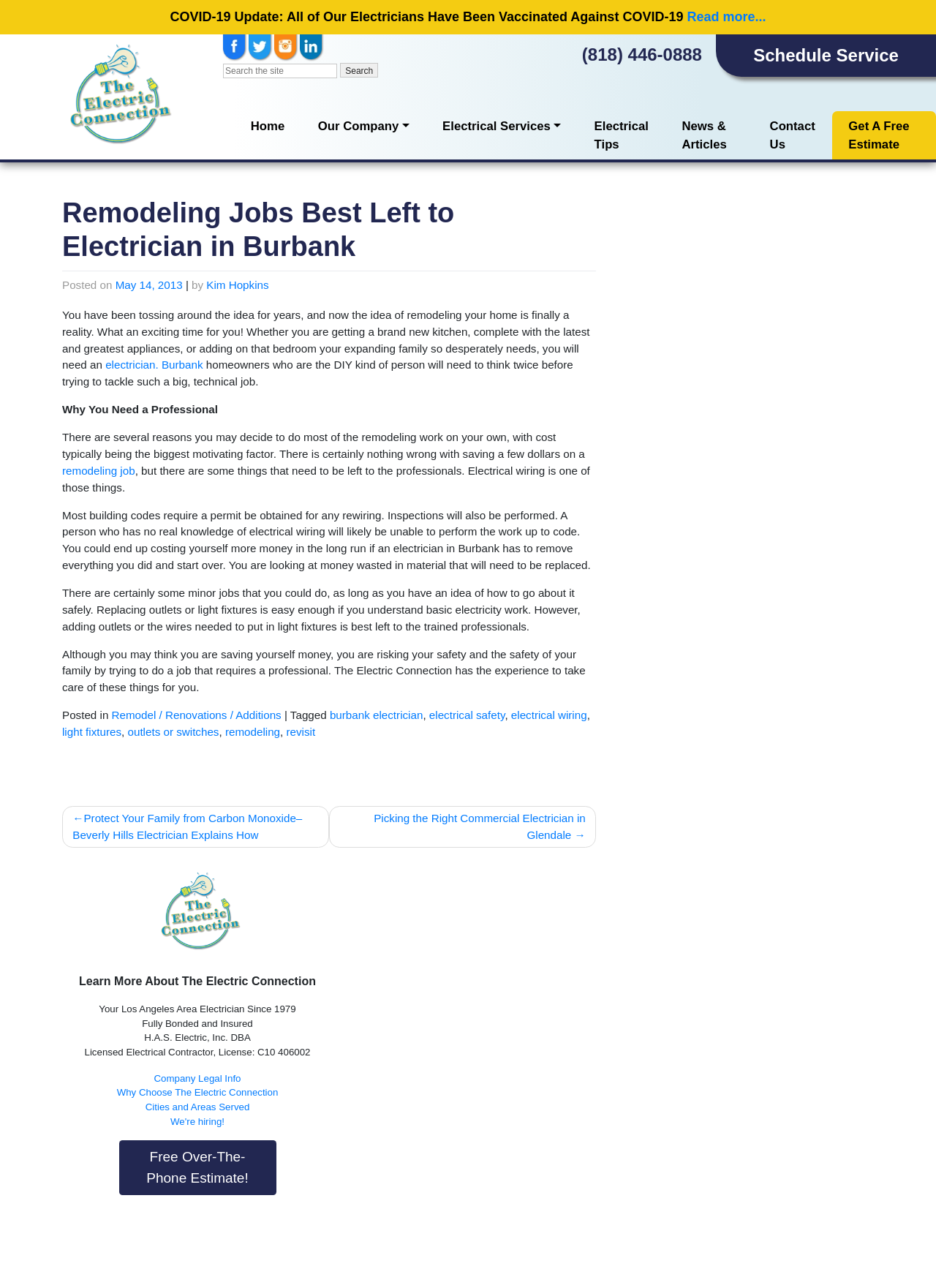Determine the bounding box coordinates of the element that should be clicked to execute the following command: "Search the site".

[0.238, 0.046, 0.404, 0.063]